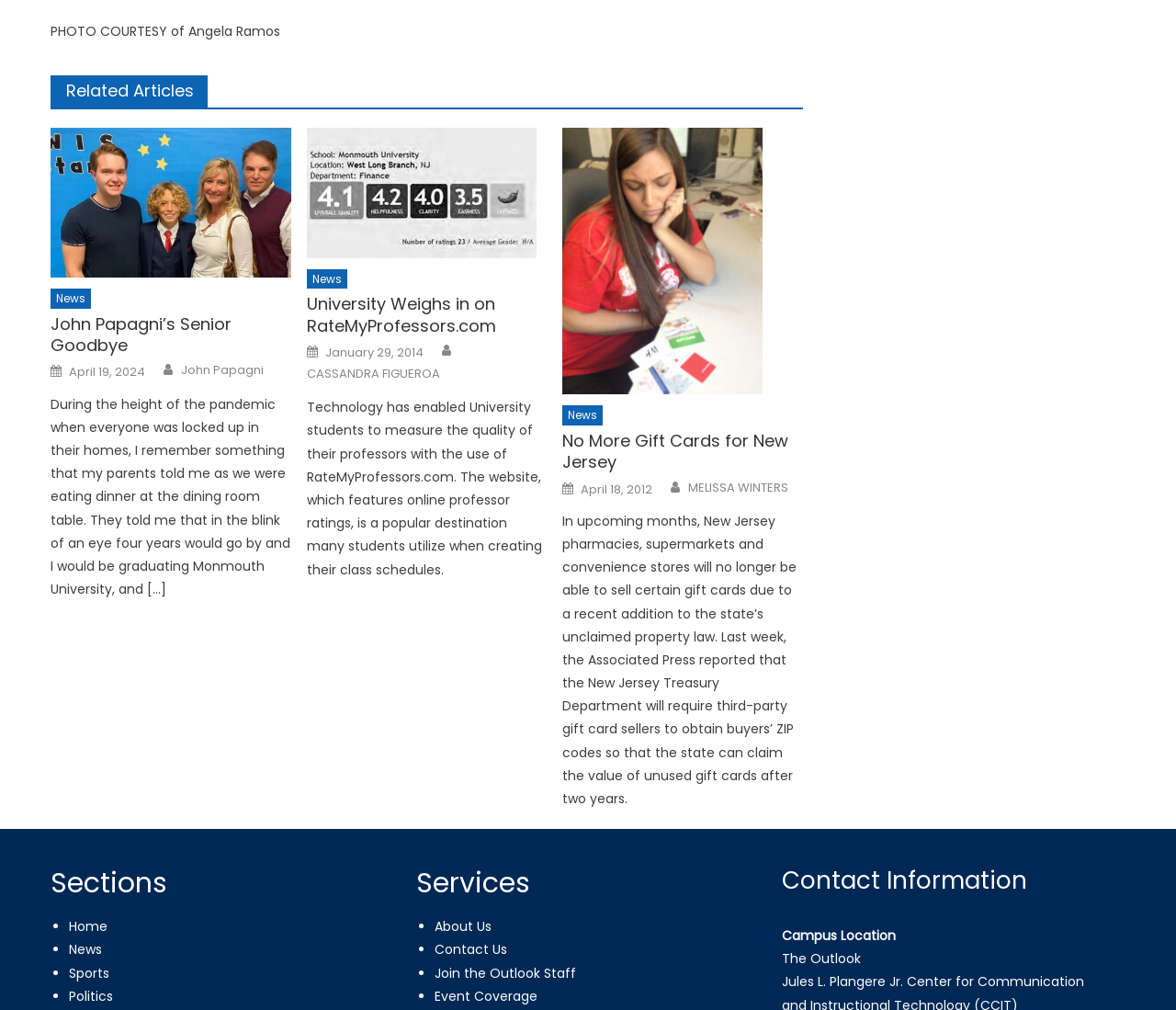Based on the visual content of the image, answer the question thoroughly: What is the name of the building where the Outlook is located?

The name of the building where the Outlook is located can be found by looking at the static text element with the text 'Jules L. Plangere Jr. Center for Communication' which is located in the 'Contact Information' section at the bottom of the webpage.